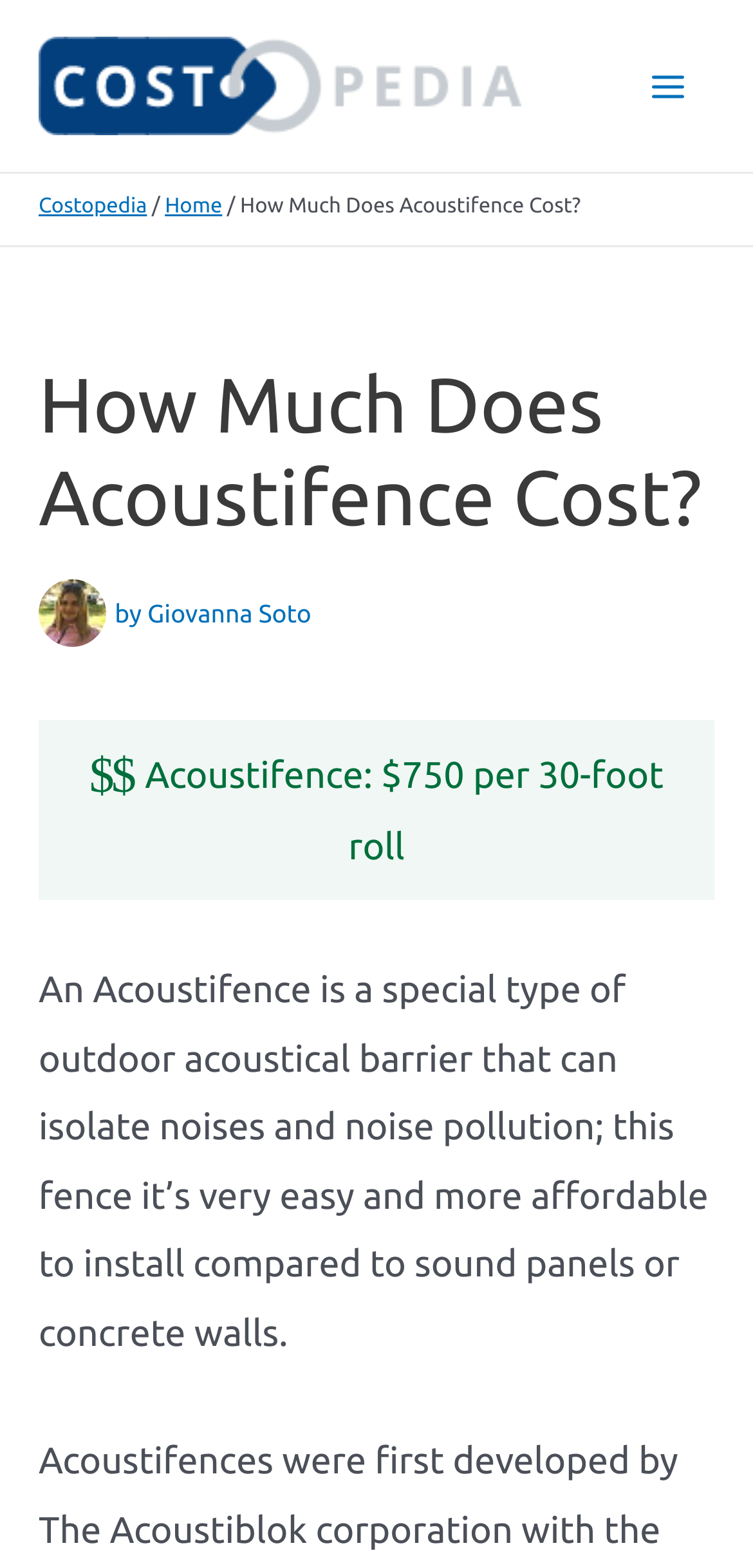Reply to the question with a single word or phrase:
What is an alternative to Acoustifence?

Sound panels or concrete walls